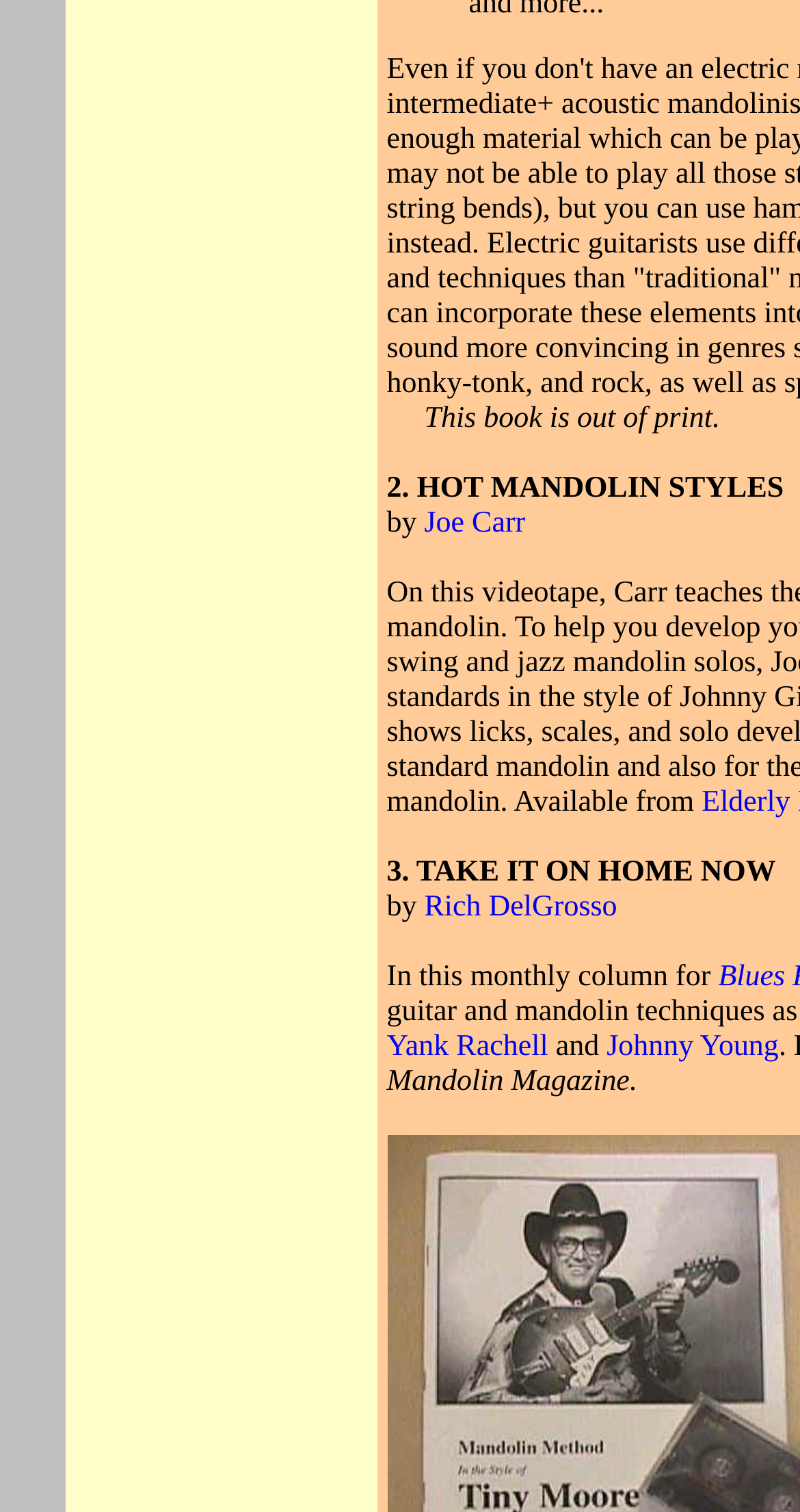Calculate the bounding box coordinates of the UI element given the description: "Yank Rachell".

[0.483, 0.681, 0.685, 0.703]